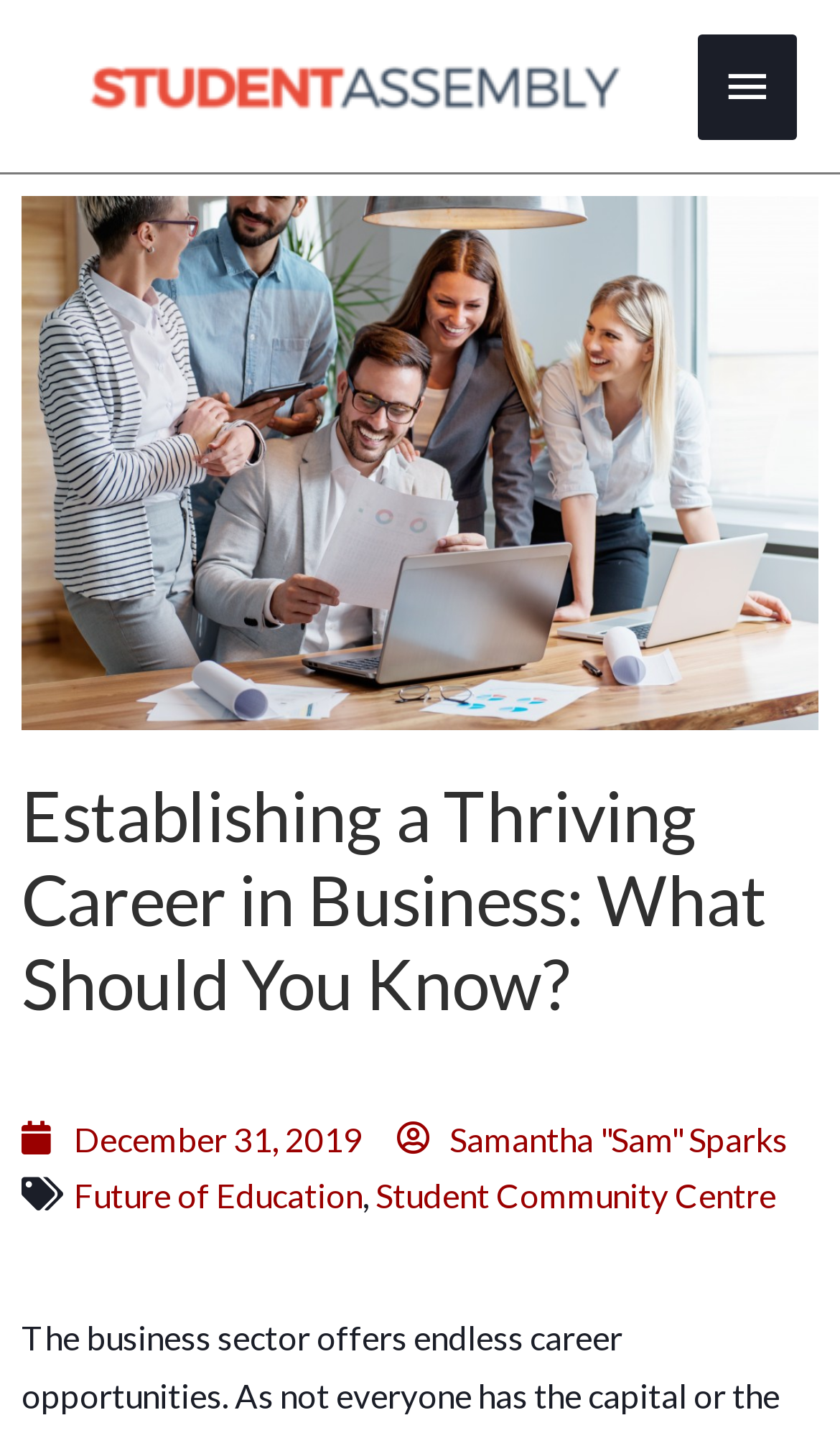What is the main topic of the article?
Based on the content of the image, thoroughly explain and answer the question.

The main topic of the article can be inferred from the heading 'Establishing a Thriving Career in Business: What Should You Know?' which is located below the main menu button.